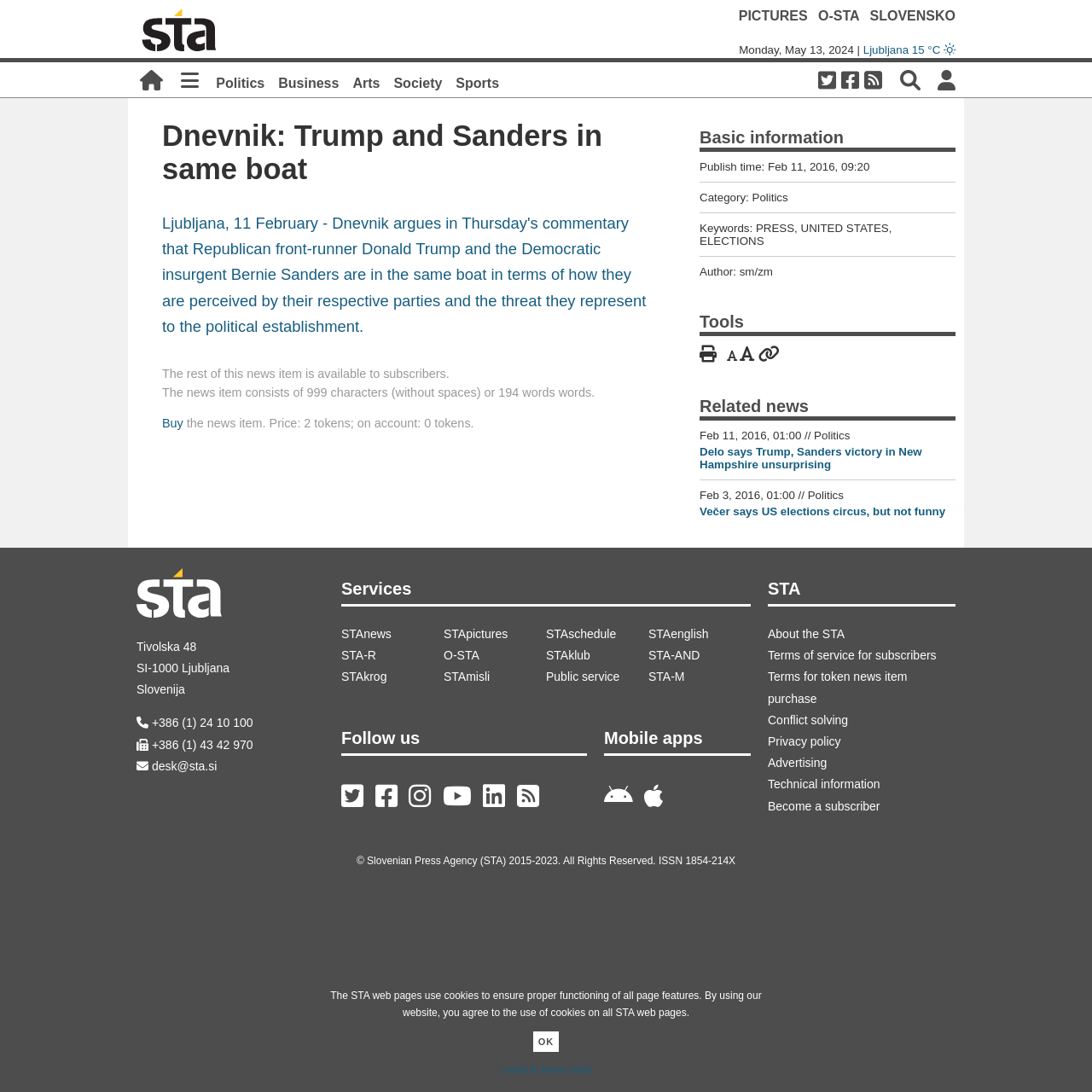Find the bounding box coordinates of the area to click in order to follow the instruction: "Print the page".

[0.641, 0.316, 0.662, 0.332]